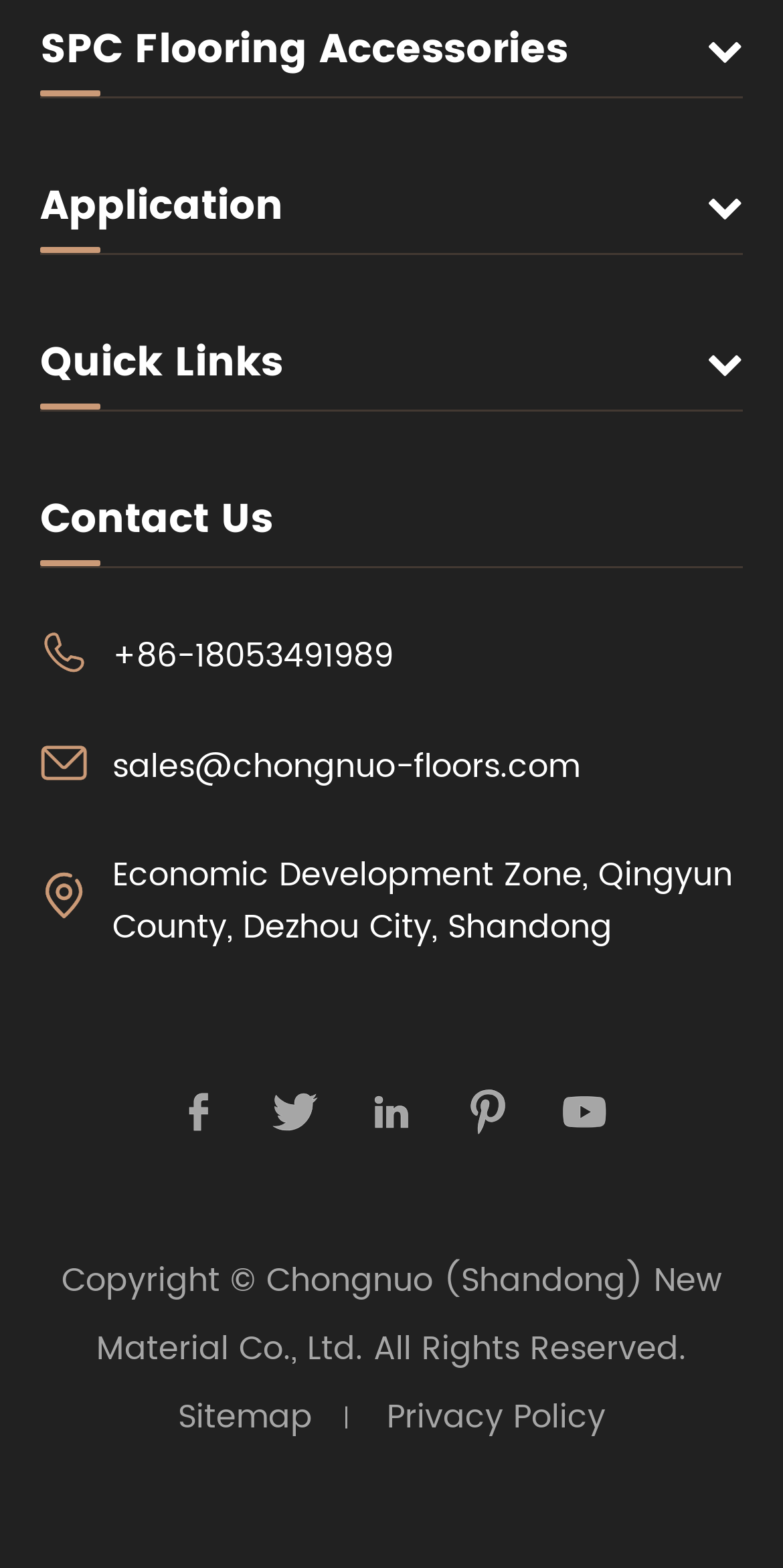Locate the bounding box coordinates of the item that should be clicked to fulfill the instruction: "Call +86-18053491989".

[0.144, 0.402, 0.503, 0.436]